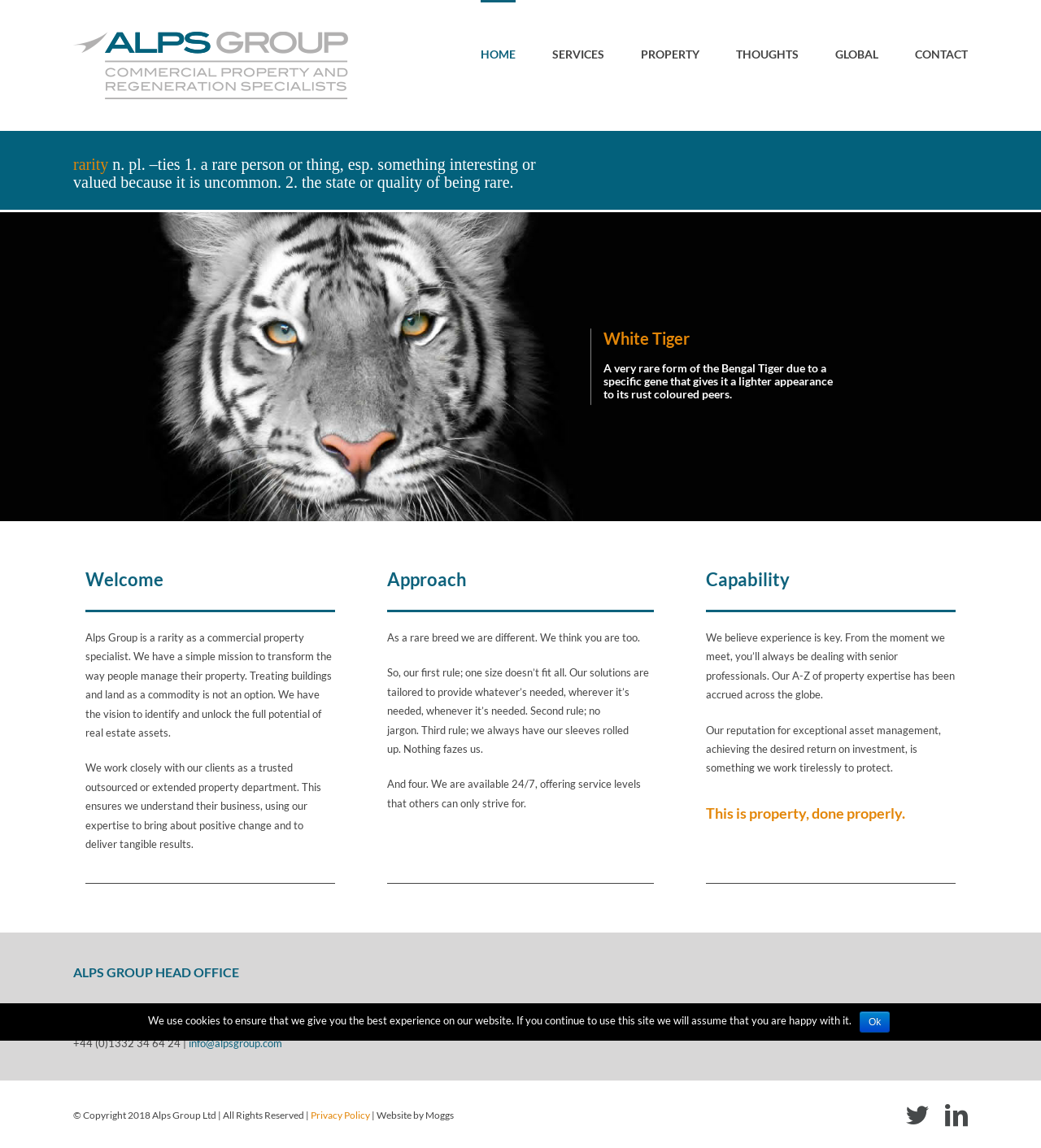Identify the bounding box coordinates for the UI element mentioned here: "Ads Accounts". Provide the coordinates as four float values between 0 and 1, i.e., [left, top, right, bottom].

None